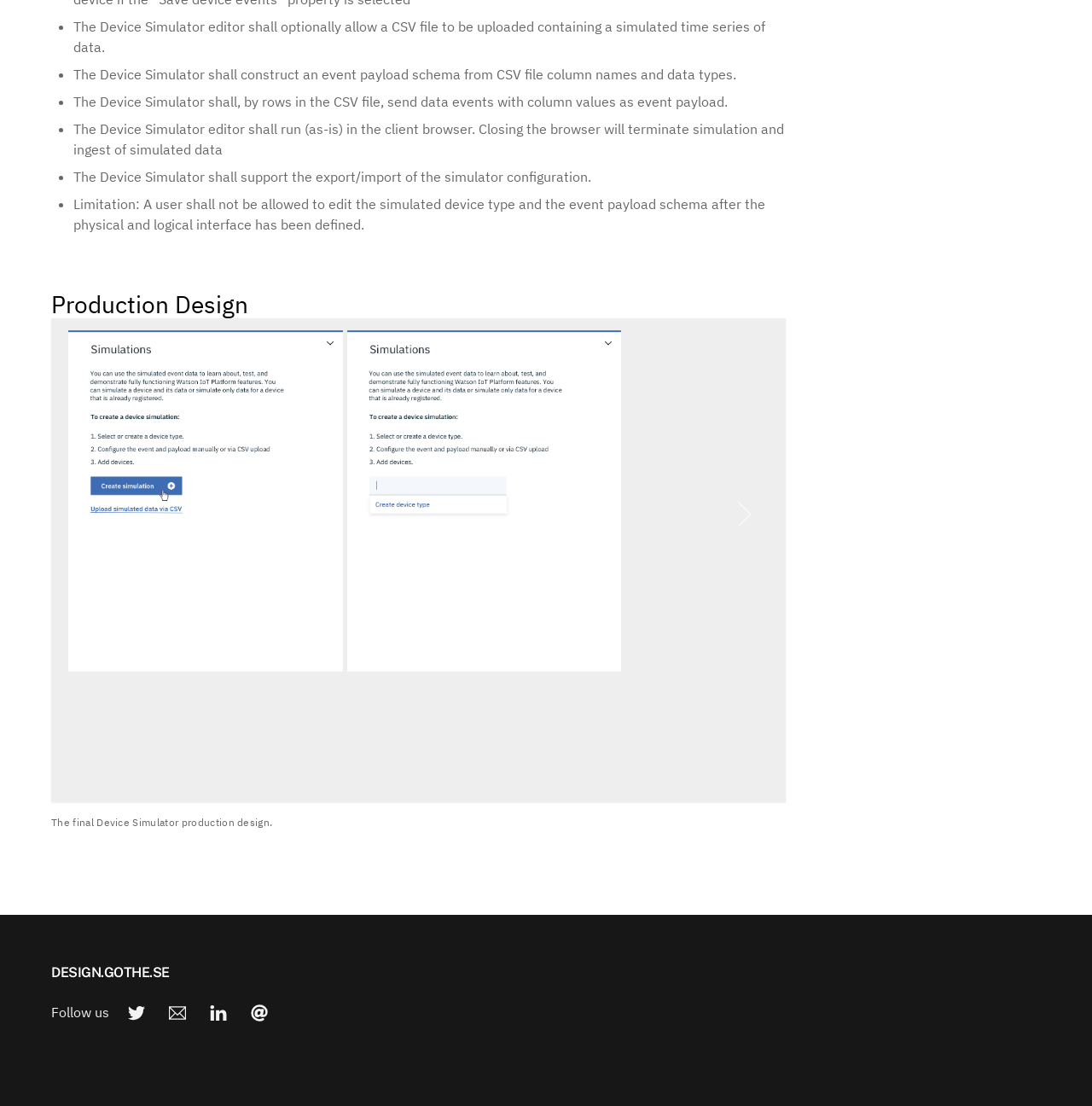Please specify the bounding box coordinates of the area that should be clicked to accomplish the following instruction: "Click the 'devicesimulator-csv-01' link". The coordinates should consist of four float numbers between 0 and 1, i.e., [left, top, right, bottom].

[0.059, 0.595, 0.316, 0.606]